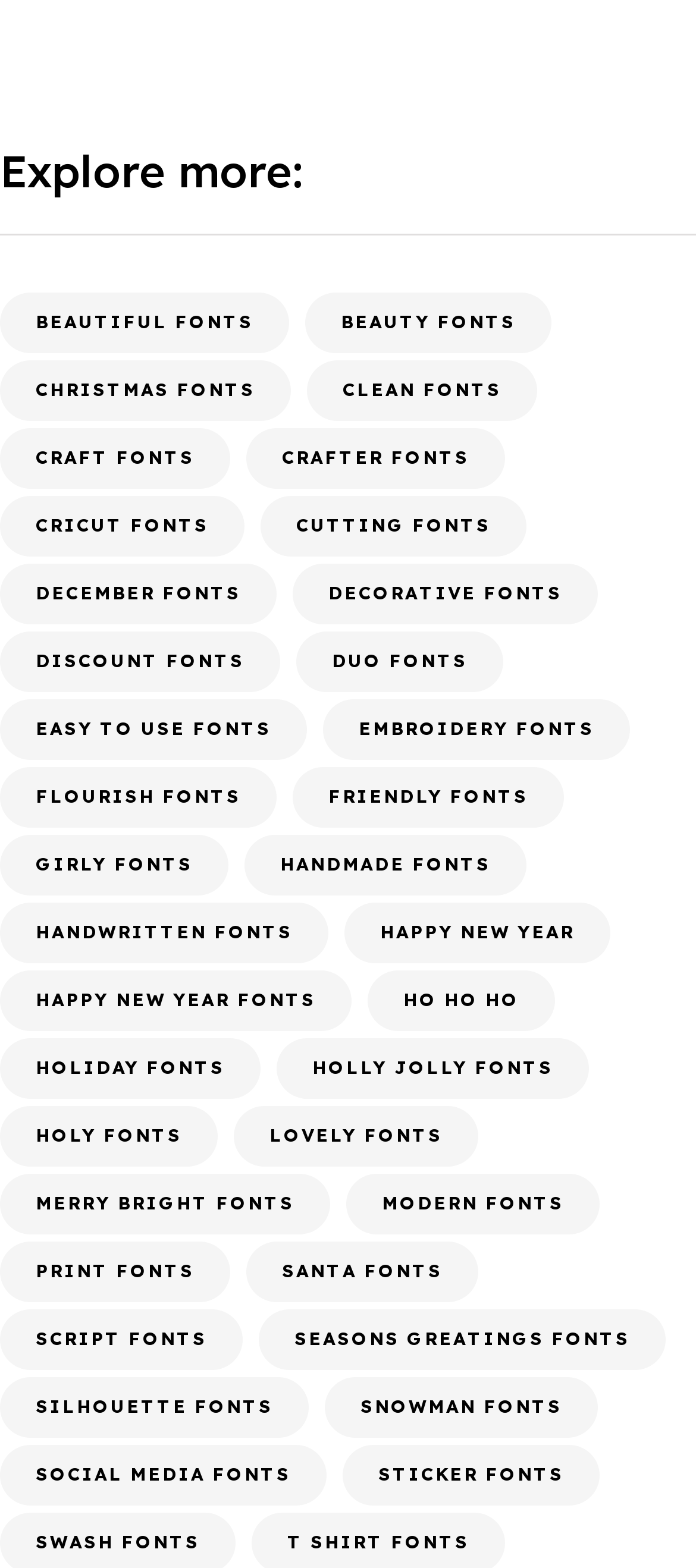From the image, can you give a detailed response to the question below:
How many font categories are listed under 'Explore more:'?

Starting from the 'Explore more:' heading, there are 21 font category links listed below it, including 'BEAUTIFUL FONTS', 'BEAUTY FONTS', and so on, until 'SOCIAL MEDIA FONTS'.